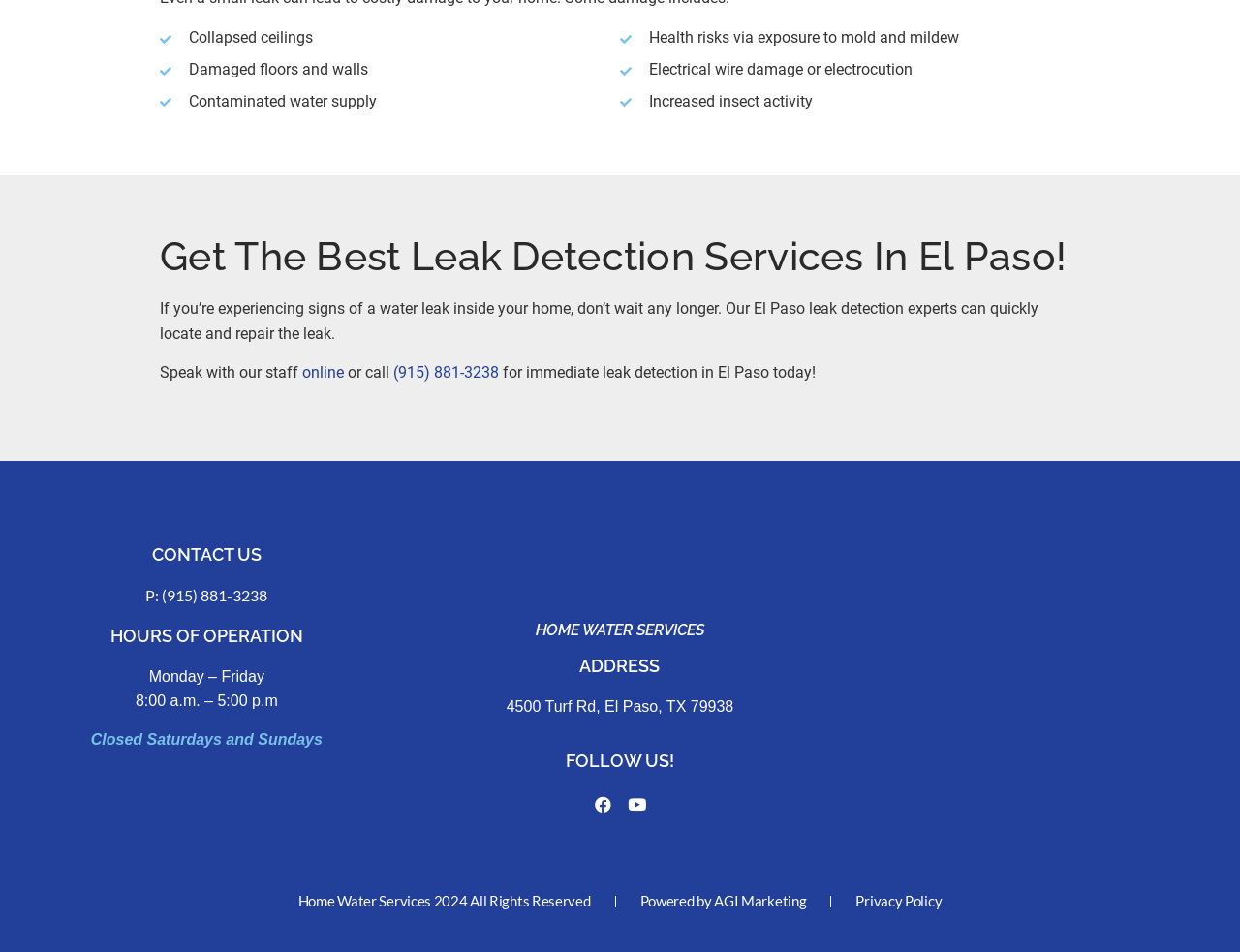Determine the coordinates of the bounding box for the clickable area needed to execute this instruction: "View Home Water Services on Google Map".

[0.667, 0.526, 1.0, 0.853]